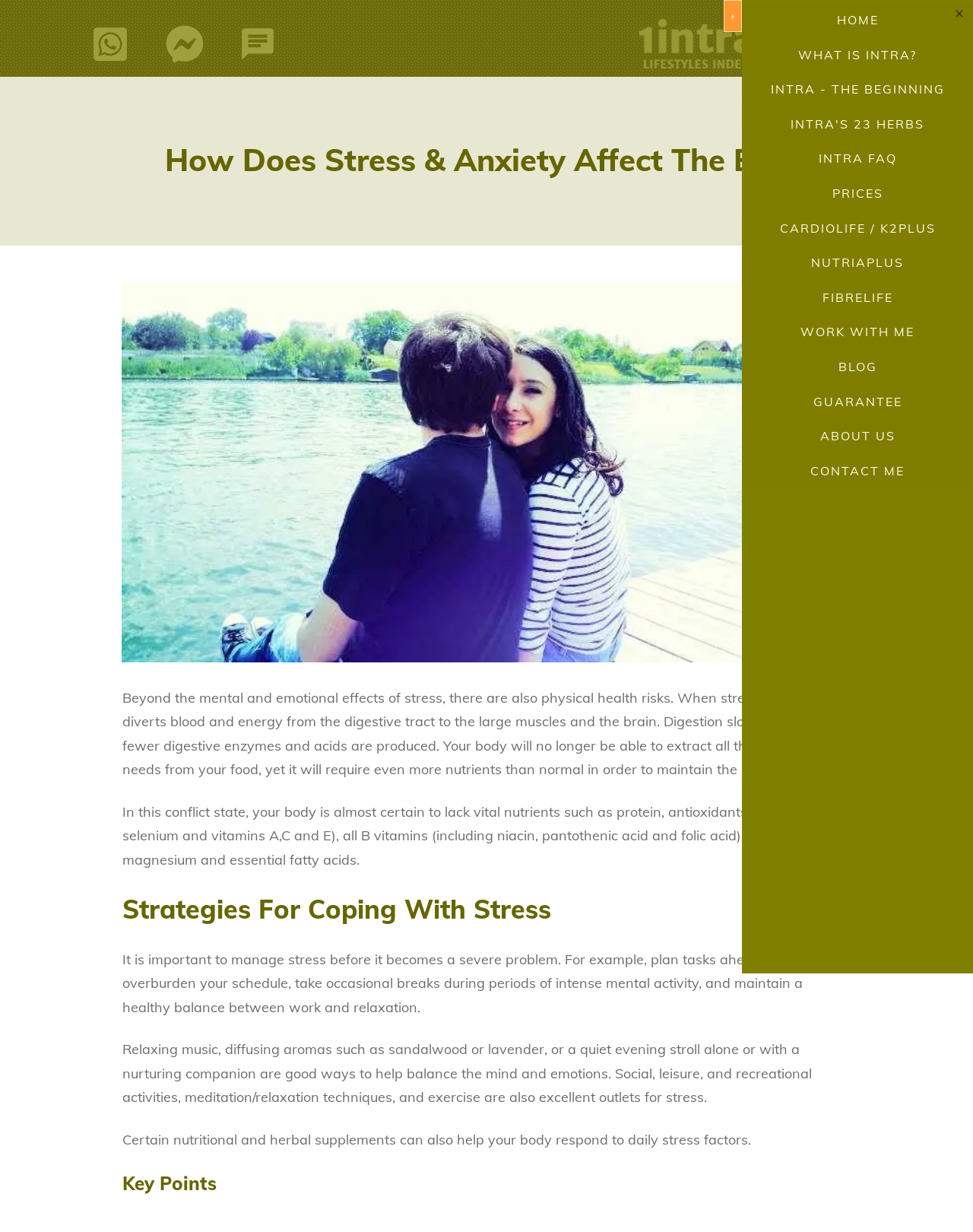Create a detailed narrative of the webpage’s visual and textual elements.

This webpage is about the physical health risks associated with stress and anxiety. At the top, there is a heading "How Does Stress & Anxiety Affect The Body" followed by a link with the same text. Below the heading, there are three small images arranged horizontally. 

On the left side of the page, there is a large block of text that explains how stress affects the body, including the digestive system and the need for vital nutrients. The text is divided into four paragraphs, each discussing a different aspect of stress and its effects.

Below the text, there is a heading "Strategies For Coping With Stress" followed by three paragraphs of text that provide advice on managing stress, including planning tasks, taking breaks, and engaging in relaxing activities. 

Further down, there is a heading "Key Points" but it does not have any accompanying text. 

On the right side of the page, there is a column of links and buttons, starting from the top with a link to "1intra.co.uk" accompanied by an image. Below this, there is a button with an image. The rest of the column consists of a series of links to different pages, including "HOME", "WHAT IS INTRA?", "INTRA - THE BEGINNING", and others. At the bottom of the column, there is a small image.